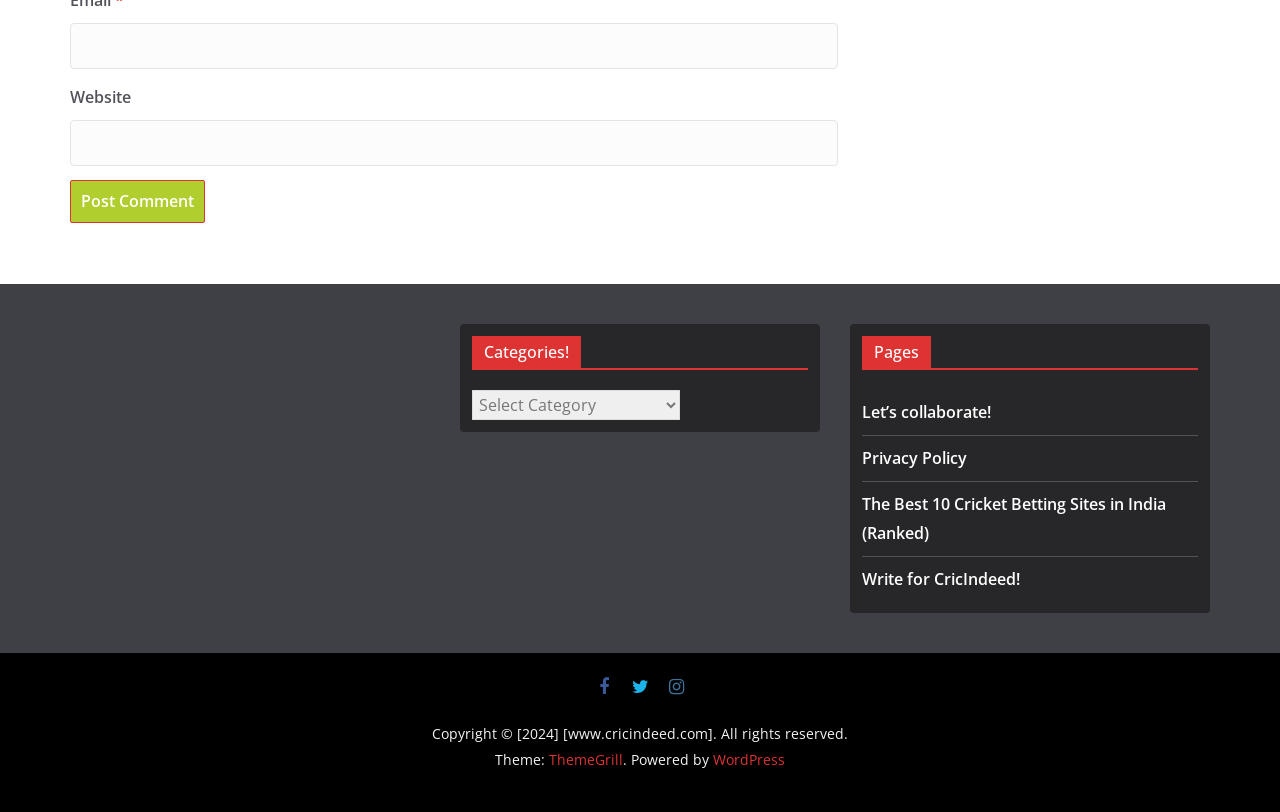What is the theme of the webpage?
Using the visual information, reply with a single word or short phrase.

ThemeGrill